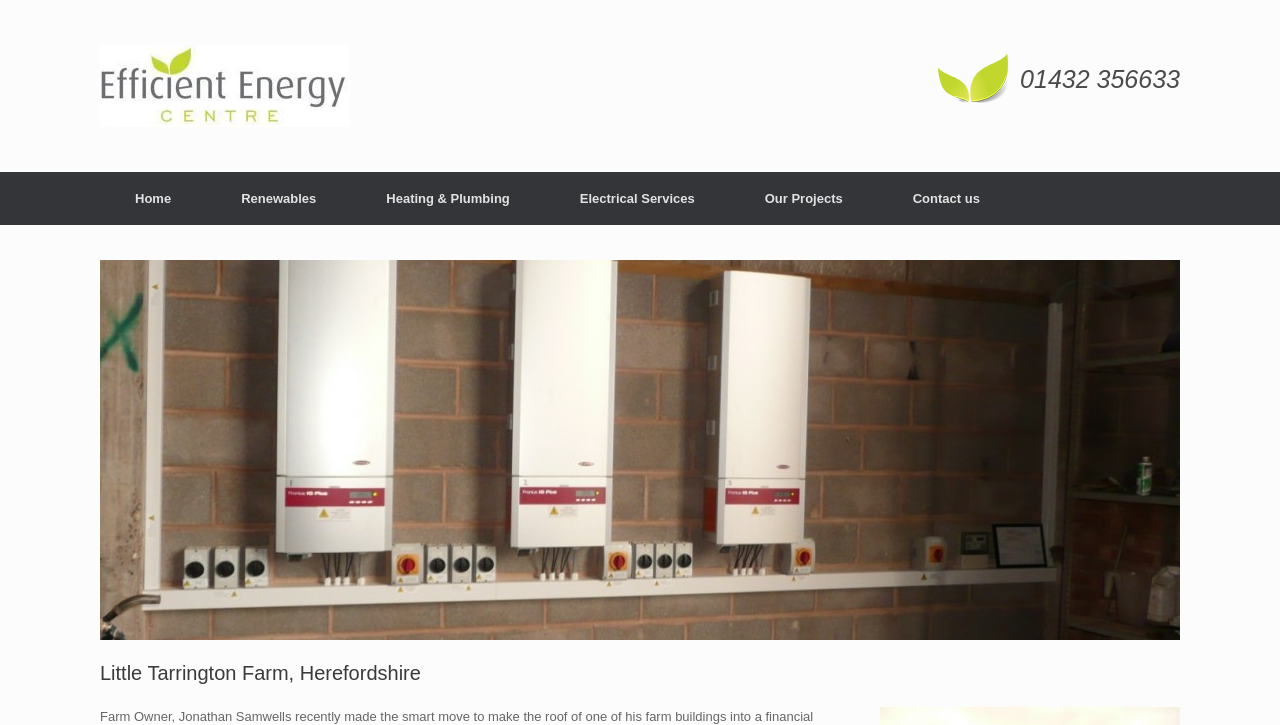Please look at the image and answer the question with a detailed explanation: What is the name of the farm mentioned on the webpage?

I found the name of the farm by looking at the heading element on the webpage, which mentions 'Little Tarrington Farm, Herefordshire'.